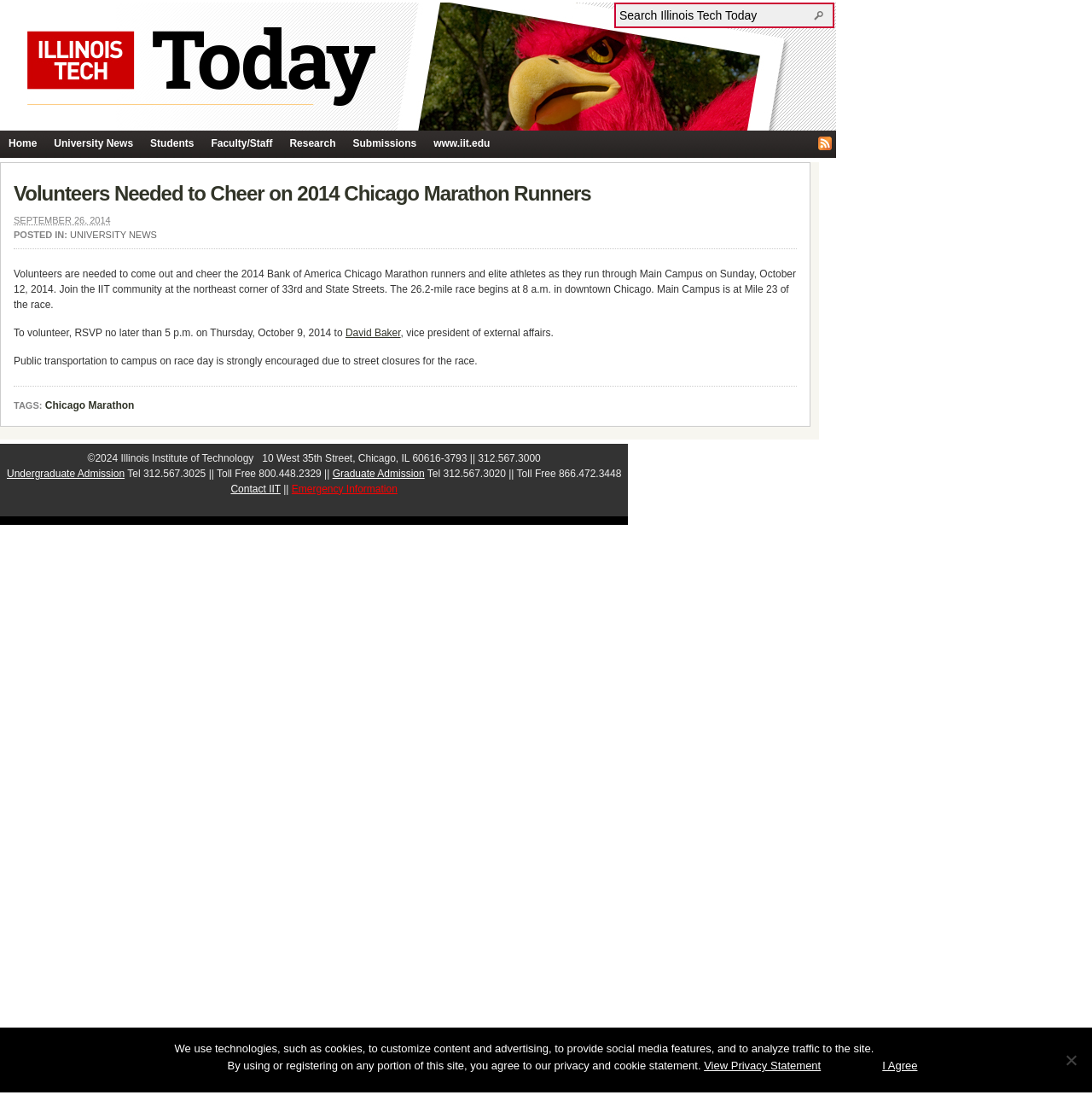Identify the bounding box coordinates of the region that should be clicked to execute the following instruction: "View University News".

[0.042, 0.119, 0.13, 0.143]